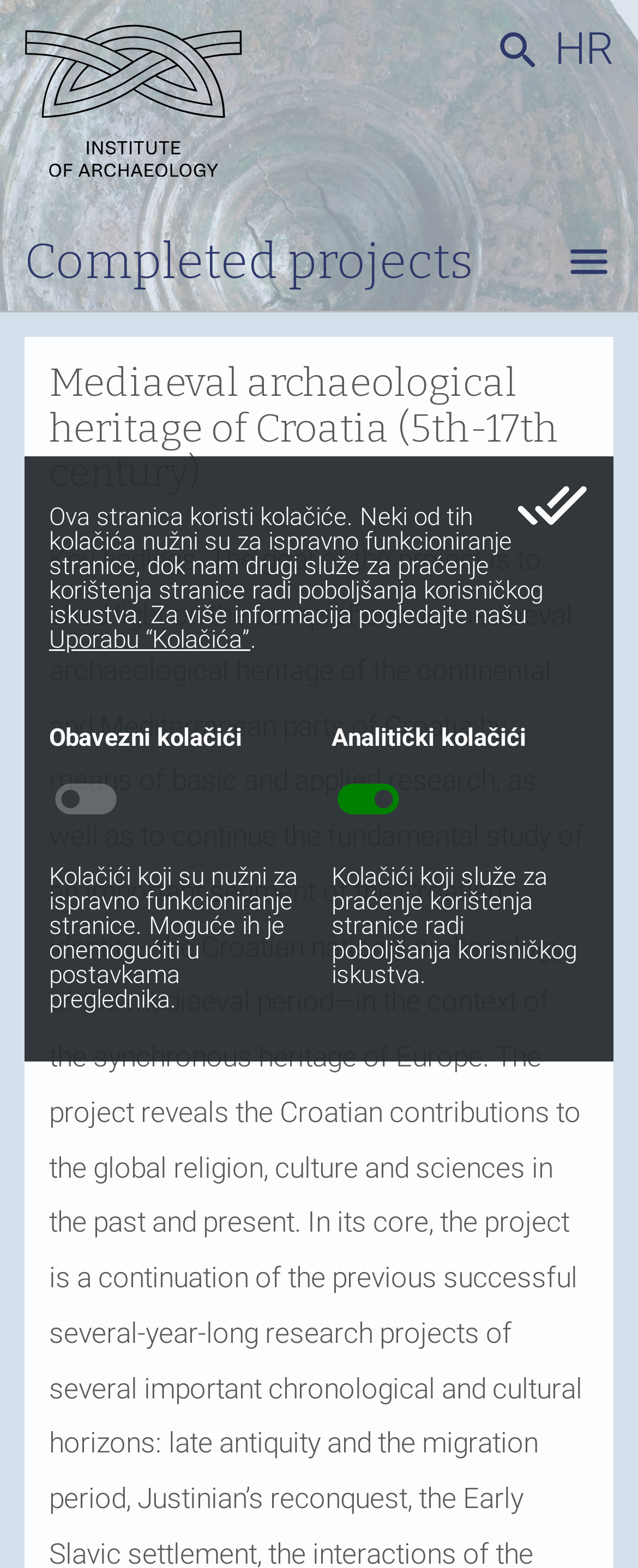Refer to the image and provide a thorough answer to this question:
What is the name of the institute?

I found the answer by looking at the link element with the text 'Institute of Archaeology' which is located at the top left of the webpage, below the 'Completed projects' heading.